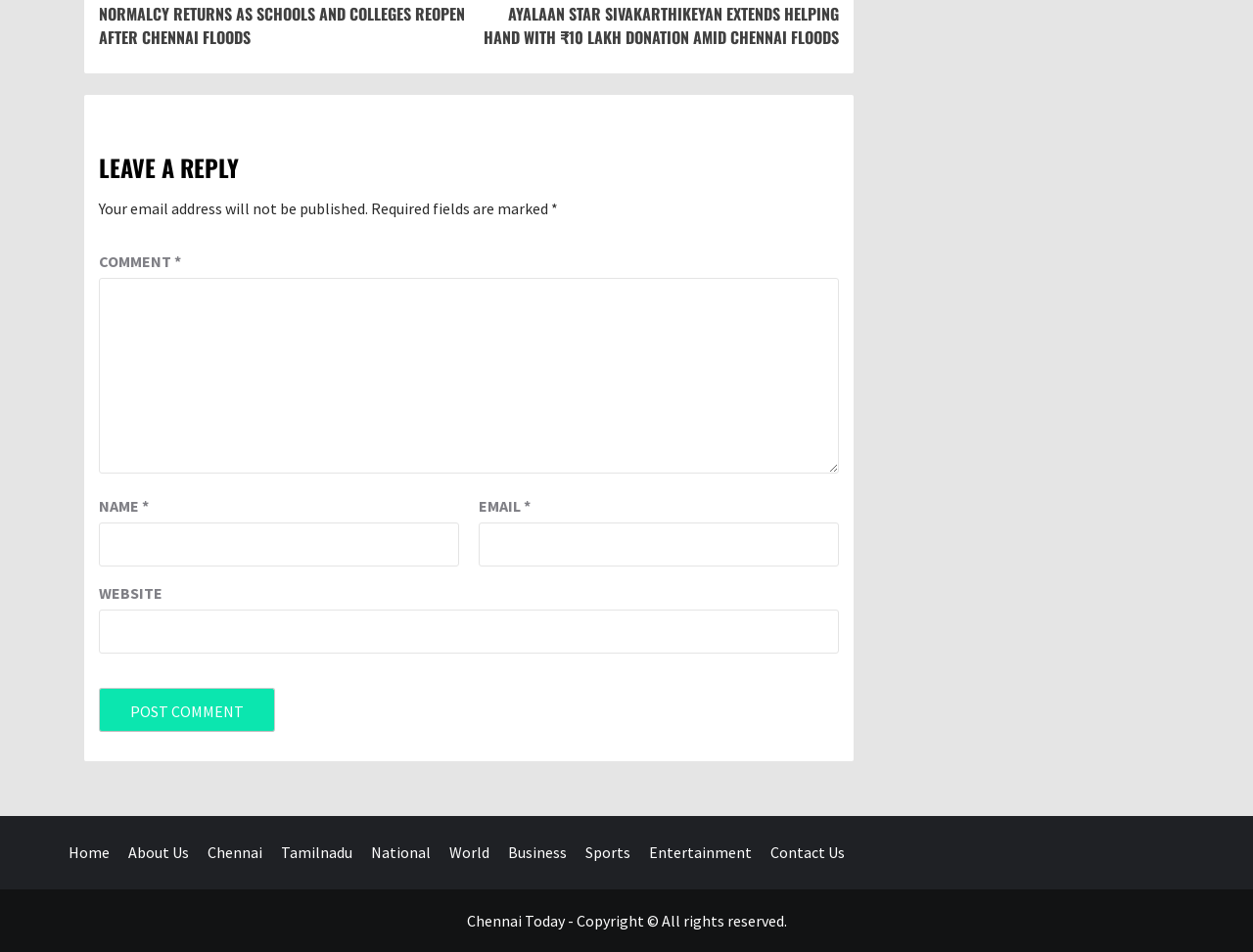What is the purpose of the text box labeled 'COMMENT'?
Using the details from the image, give an elaborate explanation to answer the question.

The text box labeled 'COMMENT' is required and is placed below the heading 'LEAVE A REPLY', indicating that it is used to input a comment or reply to be posted.